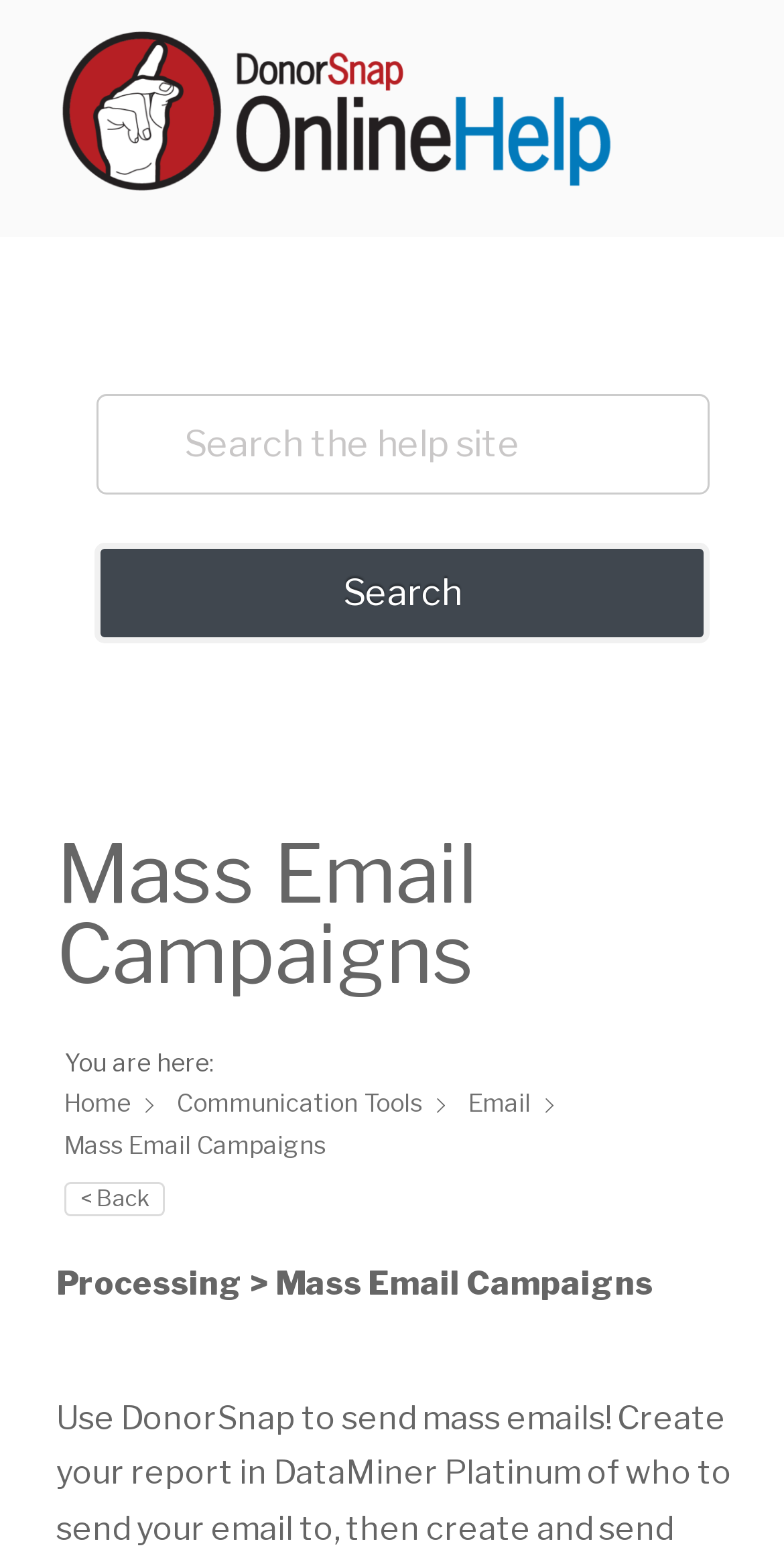Please pinpoint the bounding box coordinates for the region I should click to adhere to this instruction: "Go to Home".

[0.082, 0.698, 0.167, 0.718]